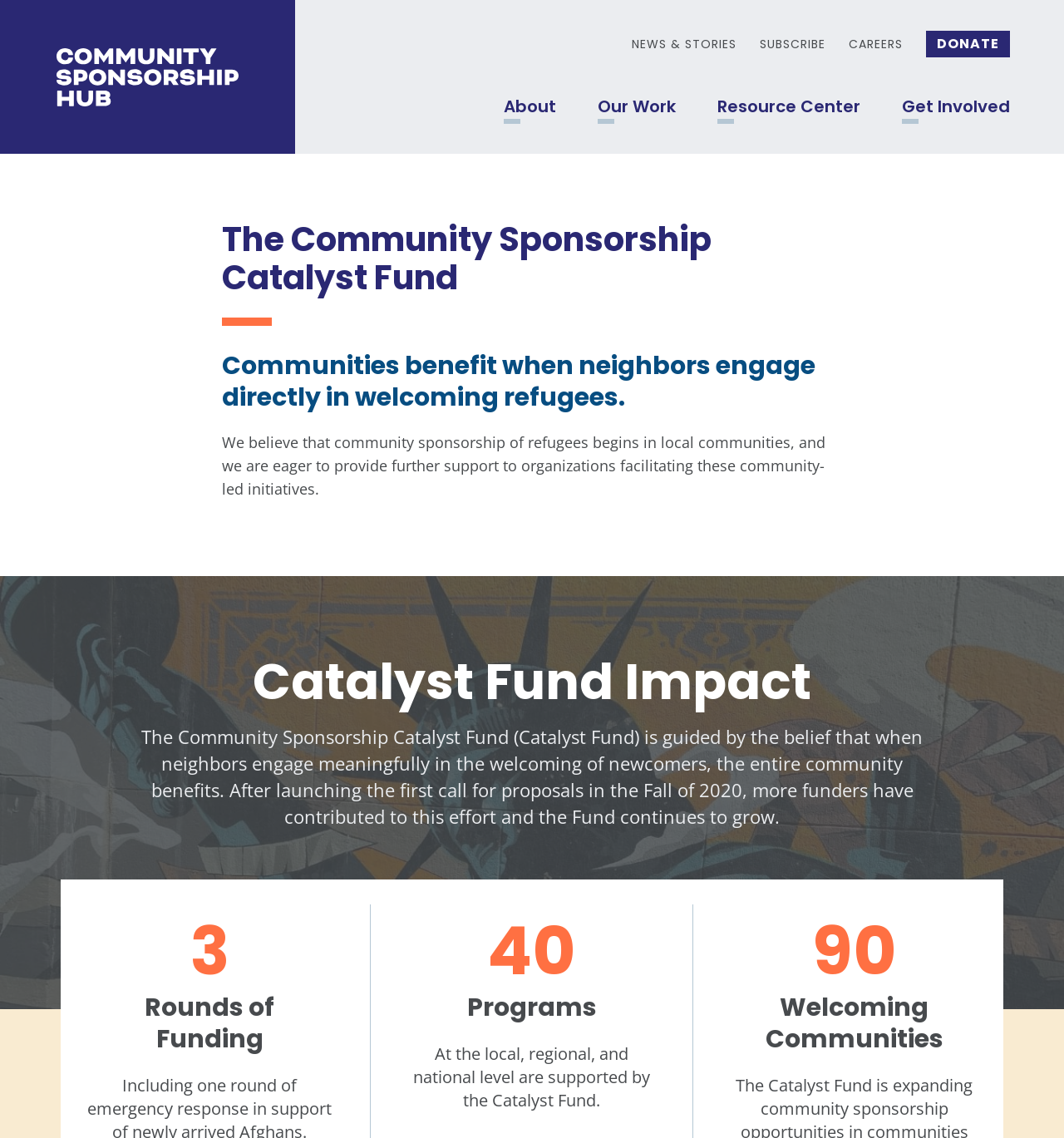Please identify the coordinates of the bounding box for the clickable region that will accomplish this instruction: "Read the Community Sponsorship Catalyst Fund heading".

[0.209, 0.194, 0.791, 0.261]